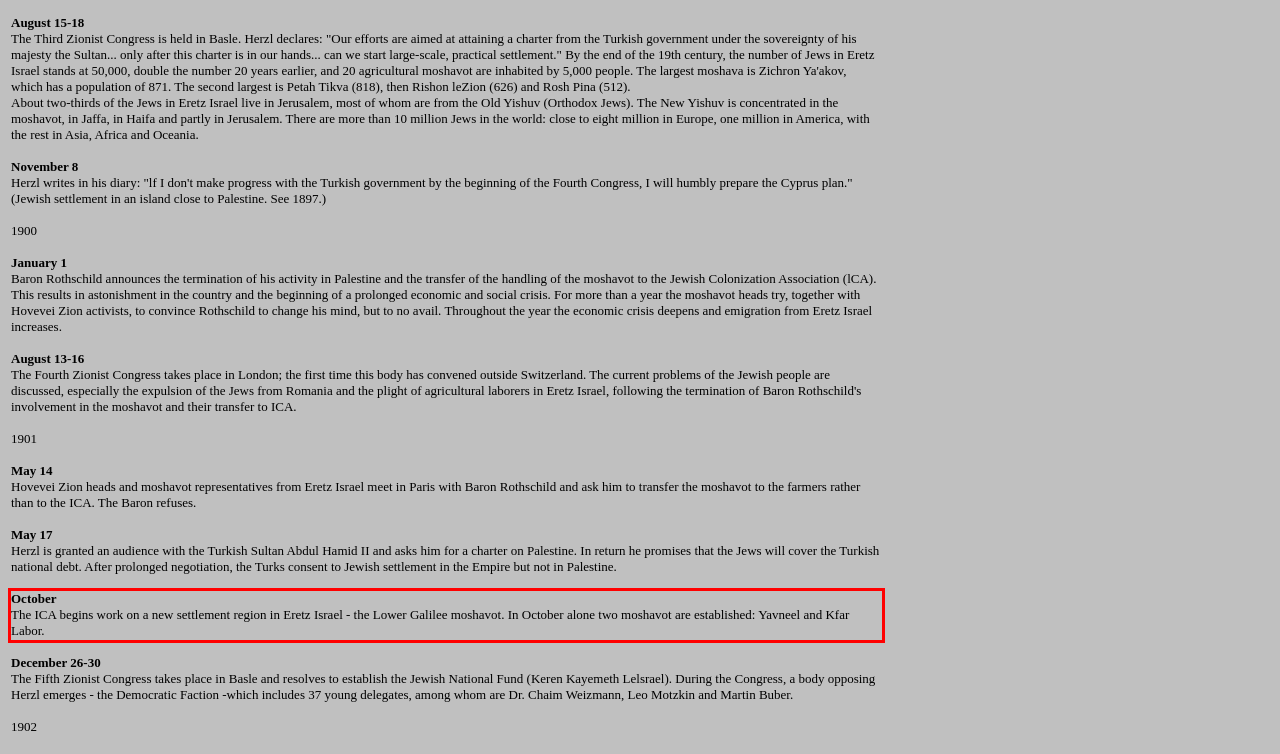In the screenshot of the webpage, find the red bounding box and perform OCR to obtain the text content restricted within this red bounding box.

October The ICA begins work on a new settlement region in Eretz Israel - the Lower Galilee moshavot. In October alone two moshavot are established: Yavneel and Kfar Labor.